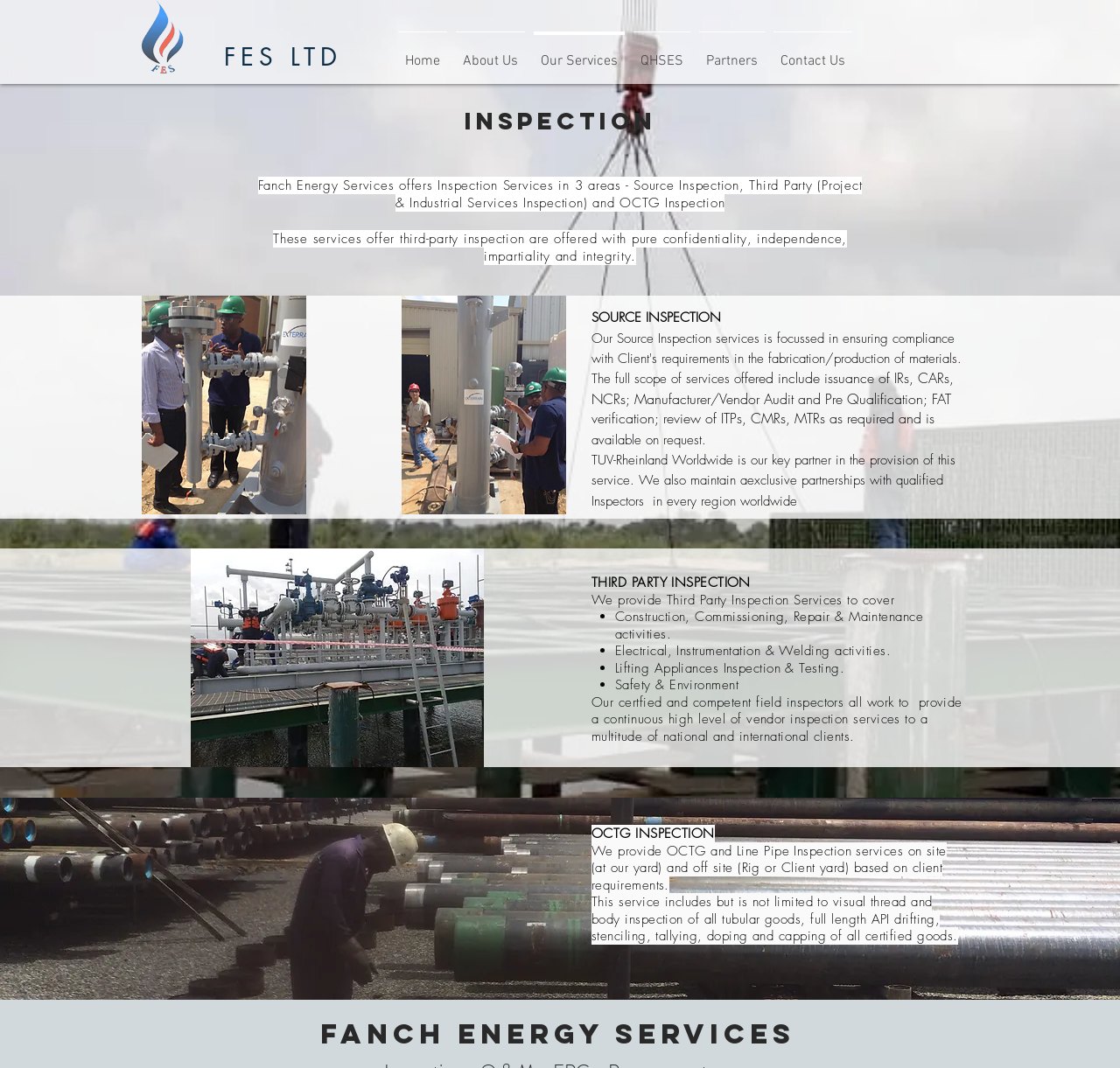Refer to the image and provide an in-depth answer to the question: 
What are the three areas of inspection services?

The three areas of inspection services can be found in the StaticText elements with bounding box coordinates [0.23, 0.165, 0.77, 0.198], [0.528, 0.289, 0.644, 0.306], and [0.528, 0.772, 0.638, 0.789] respectively.